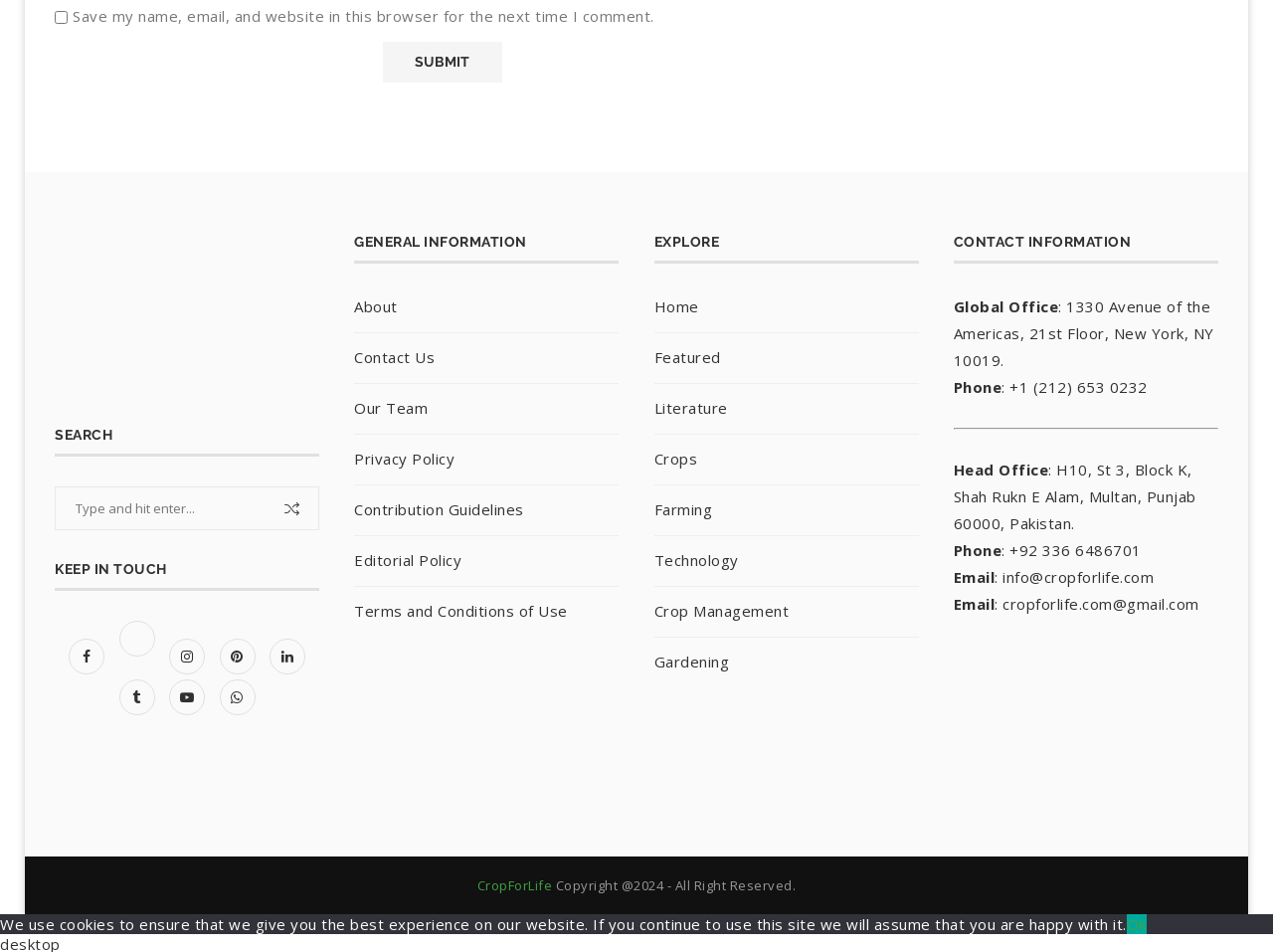Refer to the image and provide an in-depth answer to the question: 
What is the purpose of the checkbox?

The checkbox is located next to the text 'Save my name, email, and website in this browser for the next time I comment.' This suggests that the checkbox is used to save the user's data for future comments, making it easier for them to comment on the website.